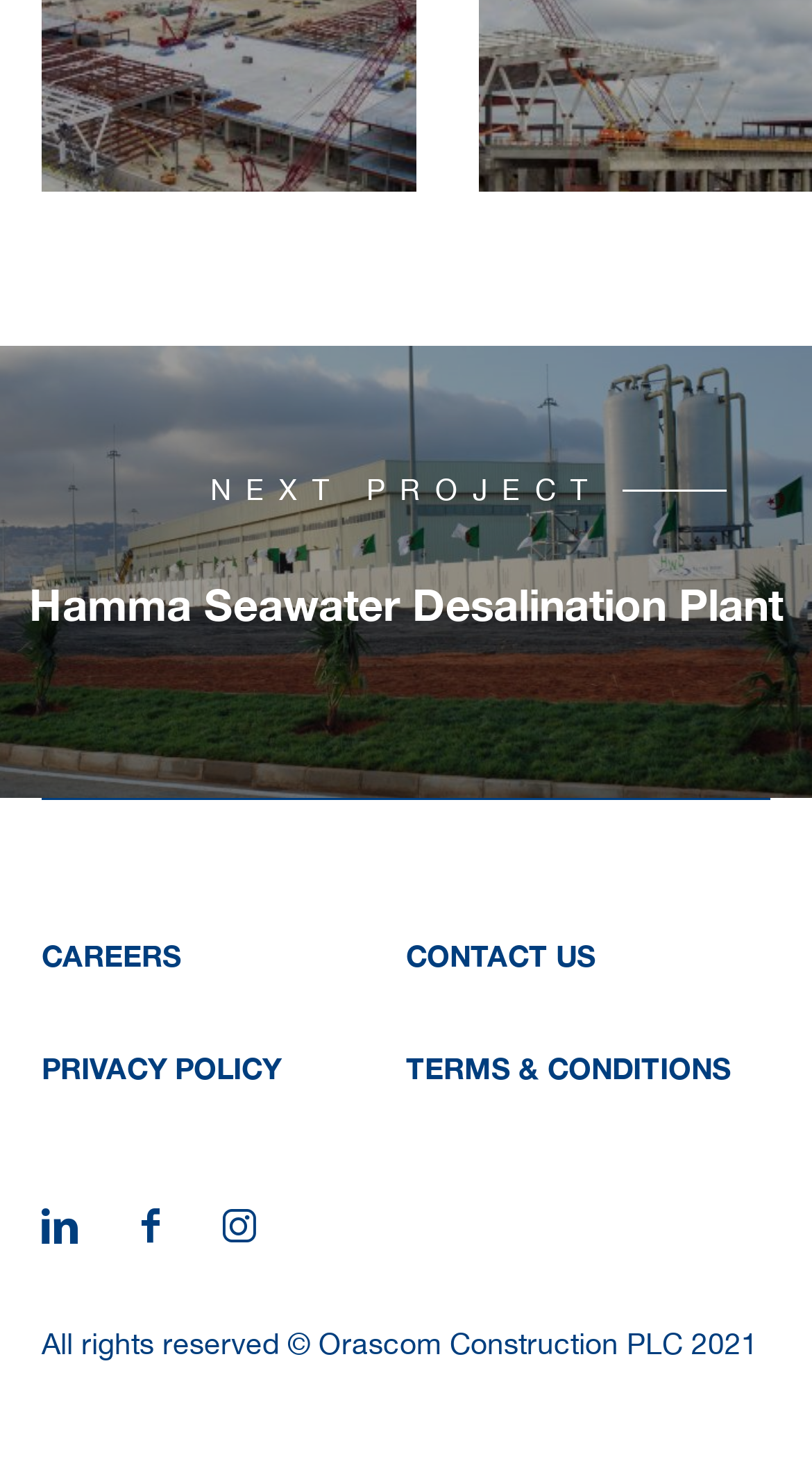Examine the image and give a thorough answer to the following question:
What is the name of the project shown on the webpage?

The webpage displays an image with the text 'Hamma Seawater Desalination Plant' which suggests that this is the name of the project being showcased.